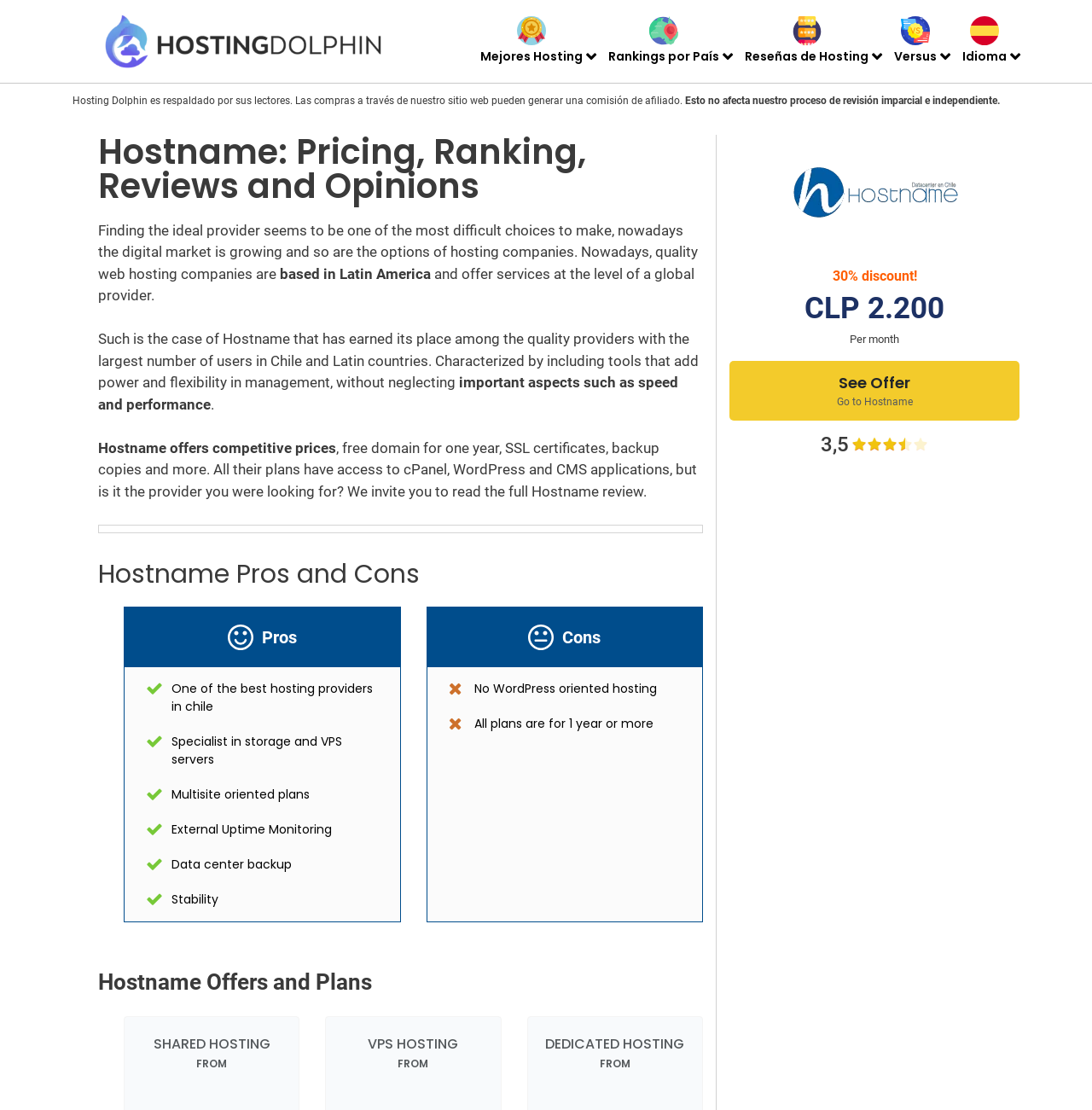Write an extensive caption that covers every aspect of the webpage.

This webpage is a review of Hostname Hosting, a web hosting provider. At the top, there is a link to "Hosting Dolphin" accompanied by an image, followed by a series of links to different sections of the review, including "Mejores Hosting", "Rankings por País", "Reseñas de Hosting", "Versus", and "Idioma". 

Below these links, there is a disclaimer stating that the website earns a commission from purchases made through their affiliate link, but this does not affect their impartial review process. 

The main content of the review is divided into sections, starting with an introduction to Hostname, a web hosting company based in Latin America that offers competitive prices, free domain for one year, SSL certificates, backup copies, and more. 

The next section is titled "Hostname Pros and Cons", which lists several advantages, including being one of the best hosting providers in Chile, specializing in storage and VPS servers, offering multisite-oriented plans, external uptime monitoring, data center backup, and stability. The cons listed include no WordPress-oriented hosting and all plans being for one year or more.

Following this, there is a section titled "Hostname Offers and Plans", which outlines the different types of hosting plans offered, including shared hosting, VPS hosting, and dedicated hosting, each with their respective prices starting from a certain amount.

On the right side of the page, there is a section with the Hostname logo, a 30% discount offer, and a call-to-action link to "See Offer Go to Hostname".